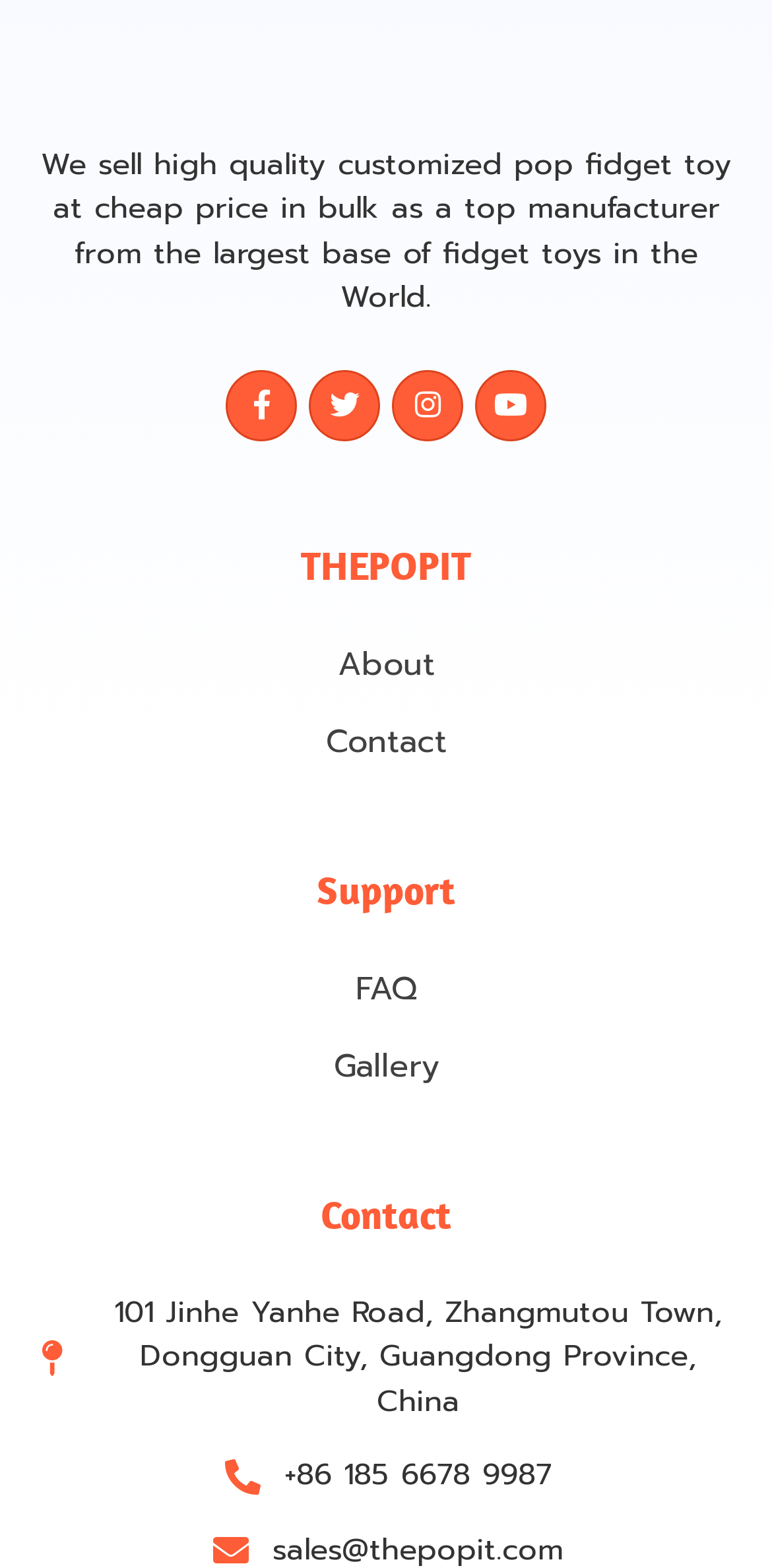What is the phone number?
Kindly give a detailed and elaborate answer to the question.

The StaticText element with the text '+86 185 6678 9987' provides the company's phone number.